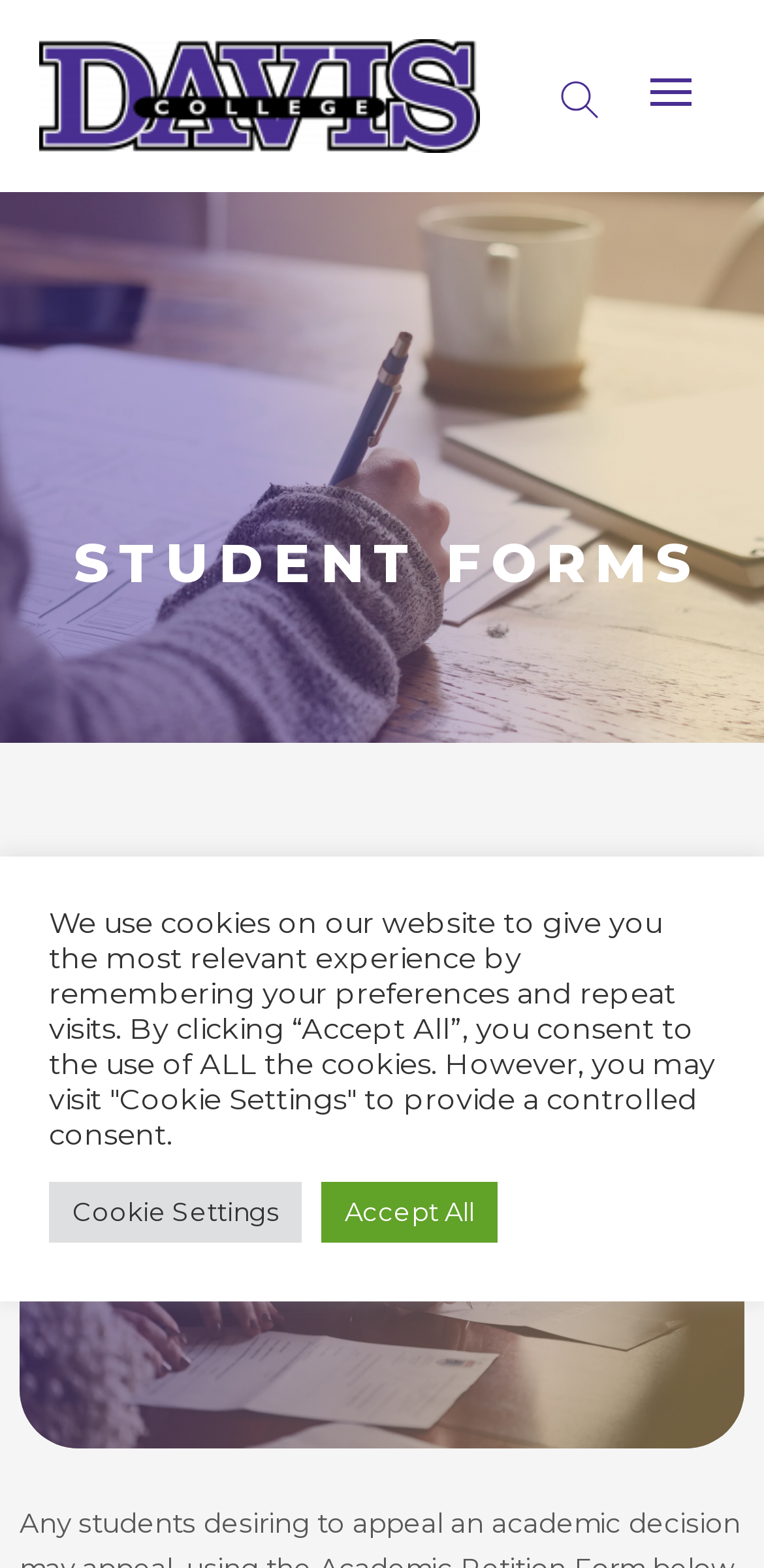Determine the bounding box for the UI element that matches this description: "Accept All".

[0.421, 0.754, 0.651, 0.792]